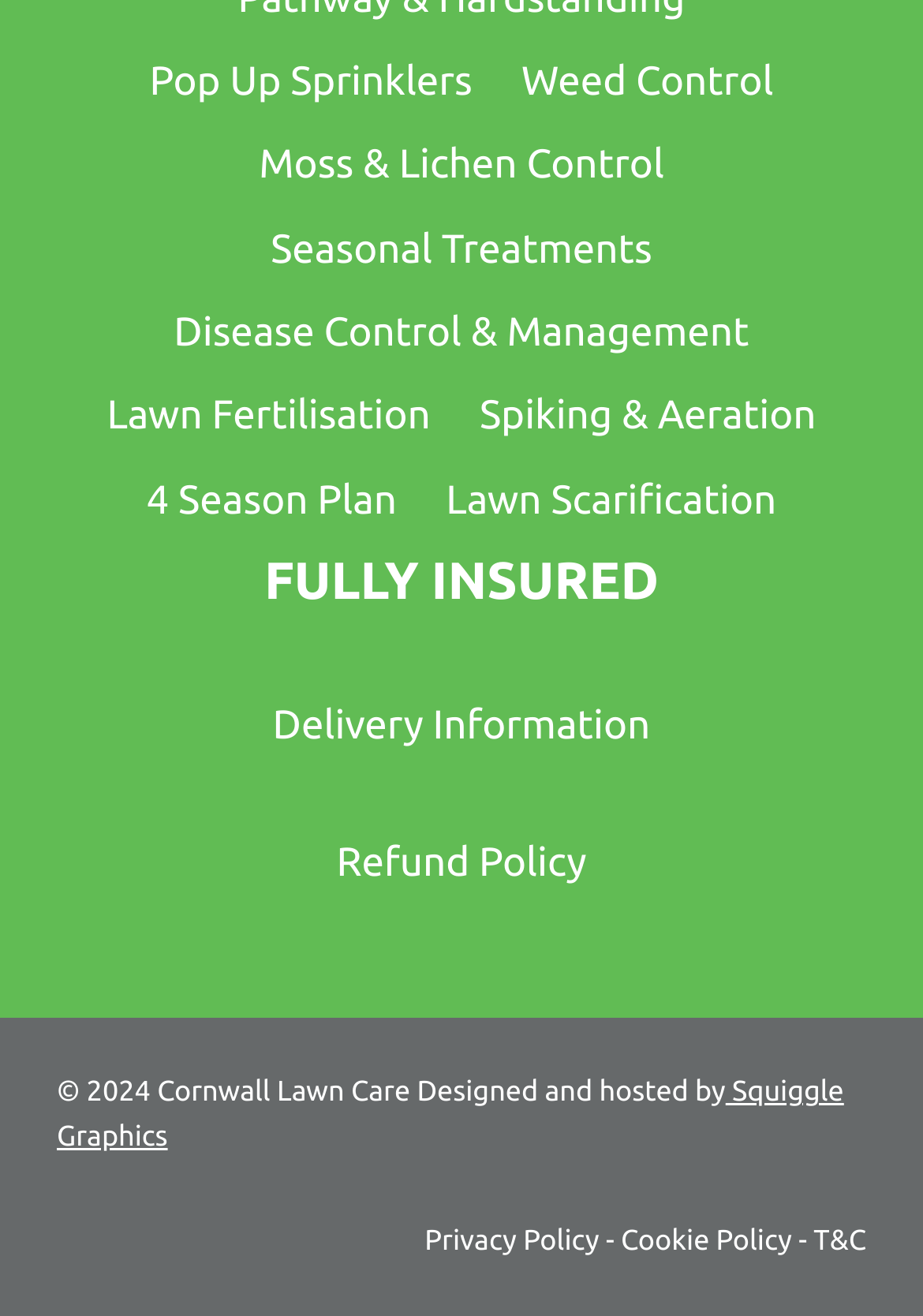Identify the bounding box coordinates of the region I need to click to complete this instruction: "View Disease Control & Management".

[0.162, 0.221, 0.838, 0.285]